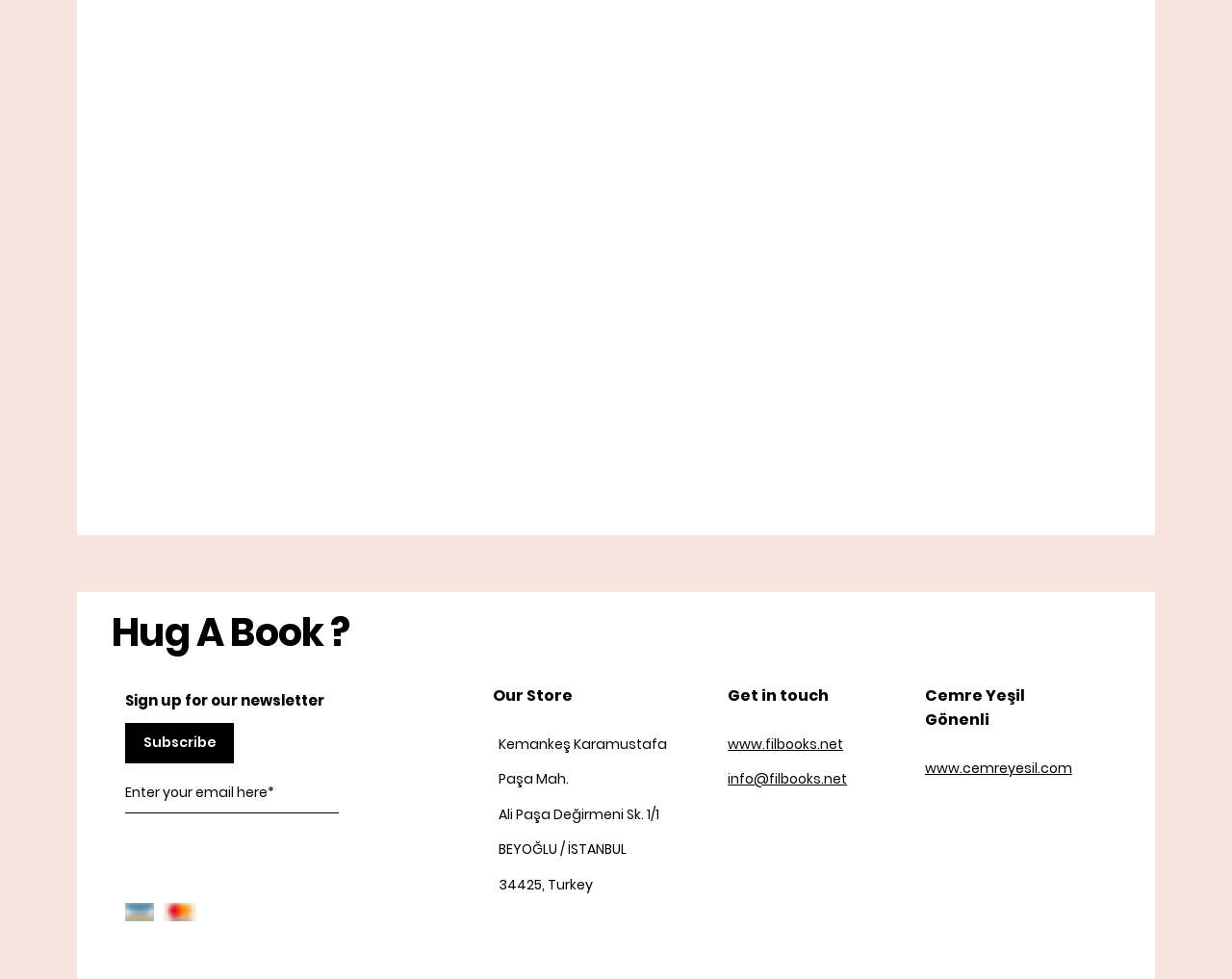How can I contact the store?
Please provide a detailed and thorough answer to the question.

I found the contact information by looking at the 'Get in touch' section, which provides a link to the store's website and an email address.